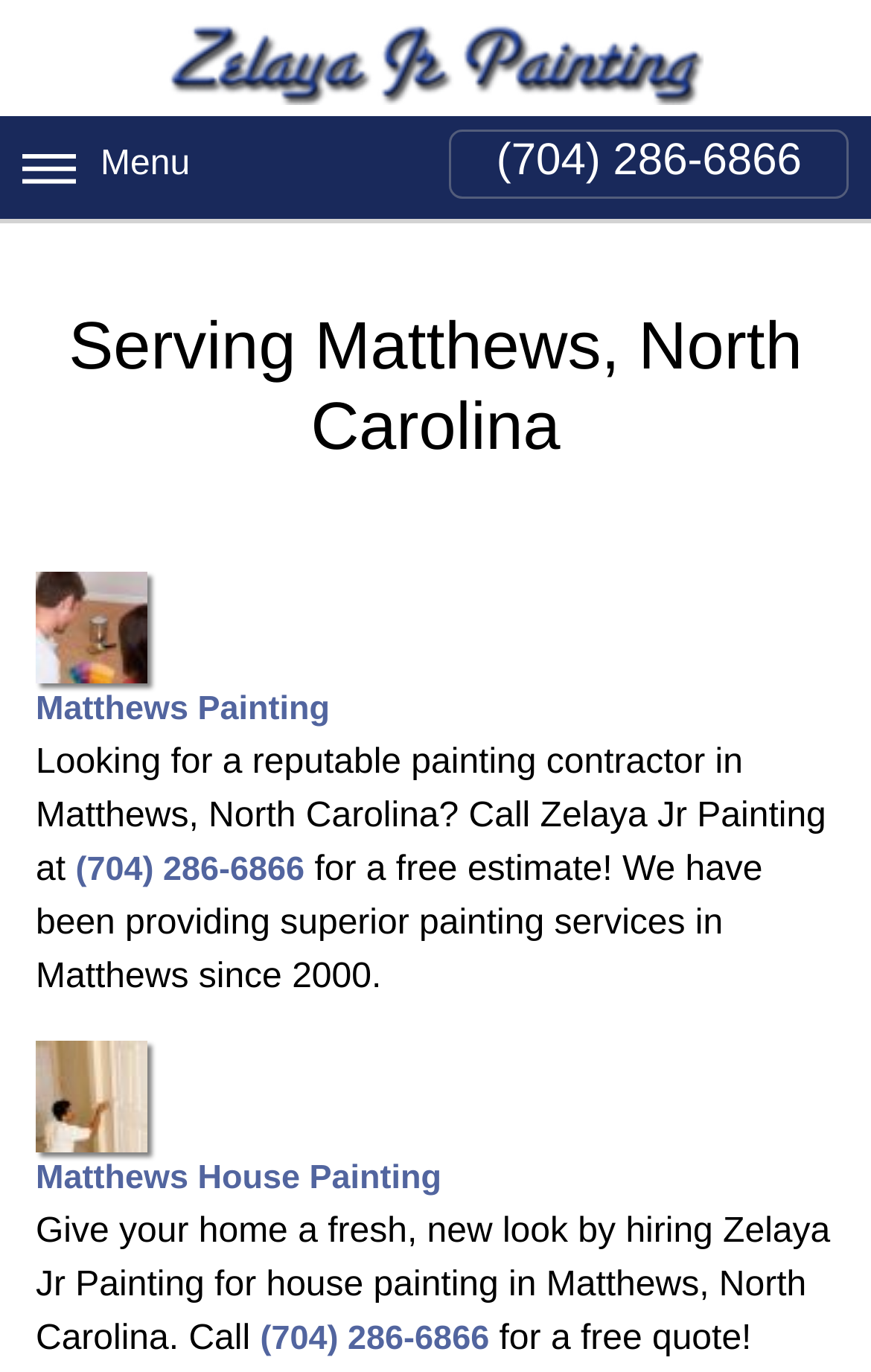What is the principal heading displayed on the webpage?

Serving Matthews, North Carolina